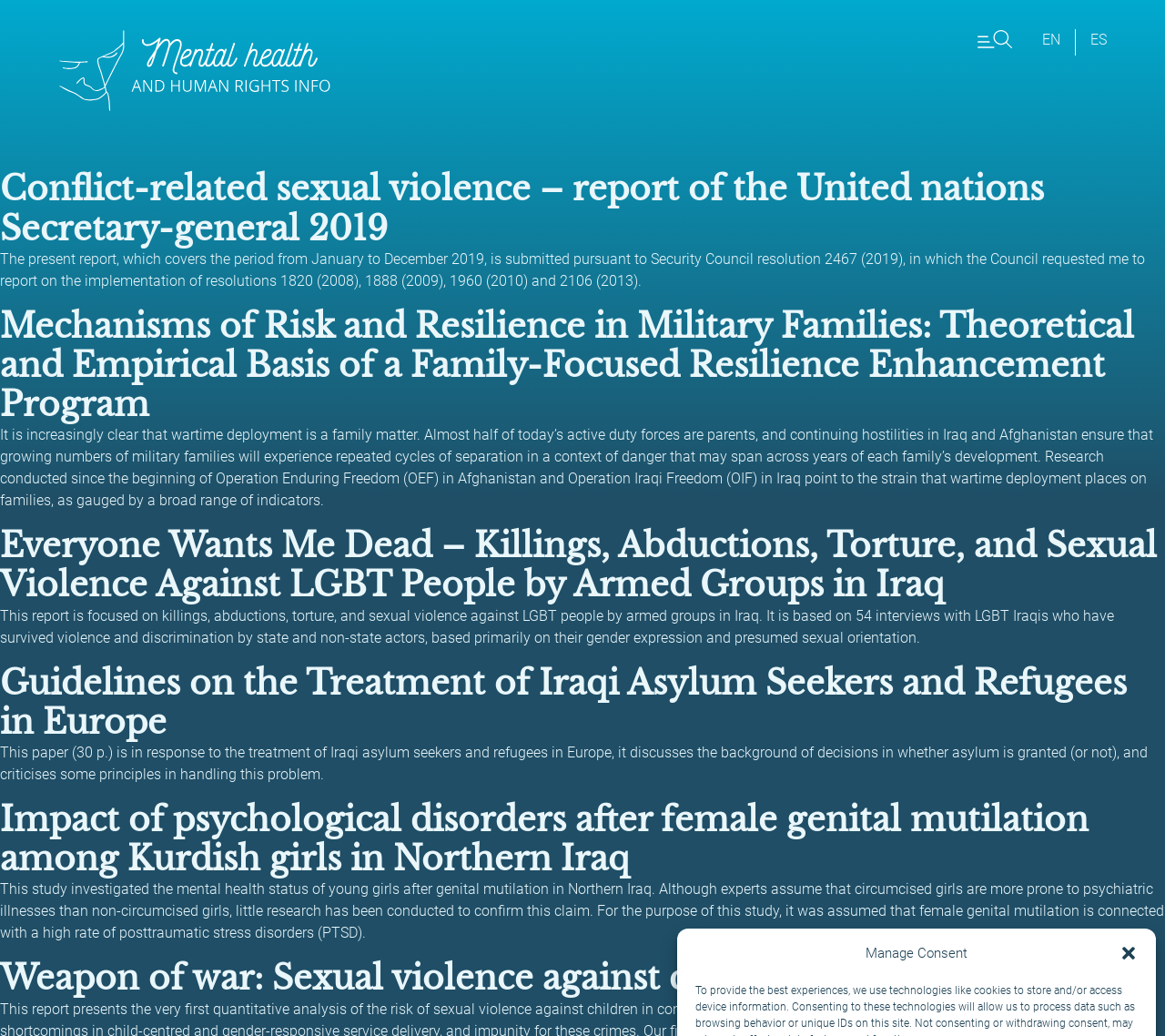Elaborate on the different components and information displayed on the webpage.

The webpage appears to be an archive of reports and articles related to mental health and human rights, specifically focusing on Iraq. At the top of the page, there is a logo image with the text "Mental Health and Human Rights Info" and a link with the same text. To the right of the logo, there is a button to close a dialog box and a menu button with the text "Show menu". Below the logo, there are language options, including "EN" and "ES".

The main content of the page is divided into several sections, each with a heading and a brief summary or abstract. The first section is titled "Conflict-related sexual violence – report of the United nations Secretary-general 2019" and provides a summary of a report on the implementation of UN resolutions related to sexual violence in conflict zones.

Below this section, there are several other reports and articles, each with its own heading and summary. These include "Mechanisms of Risk and Resilience in Military Families", "Everyone Wants Me Dead – Killings, Abductions, Torture, and Sexual Violence Against LGBT People by Armed Groups in Iraq", "Guidelines on the Treatment of Iraqi Asylum Seekers and Refugees in Europe", "Impact of psychological disorders after female genital mutilation among Kurdish girls in Northern Iraq", and "Weapon of war: Sexual violence against children in armed conflict". Each summary provides a brief overview of the report or article, including its focus and key findings.

Overall, the webpage appears to be a repository of reports and articles related to mental health and human rights in Iraq, with a focus on conflict-related sexual violence, military families, and the treatment of asylum seekers and refugees.